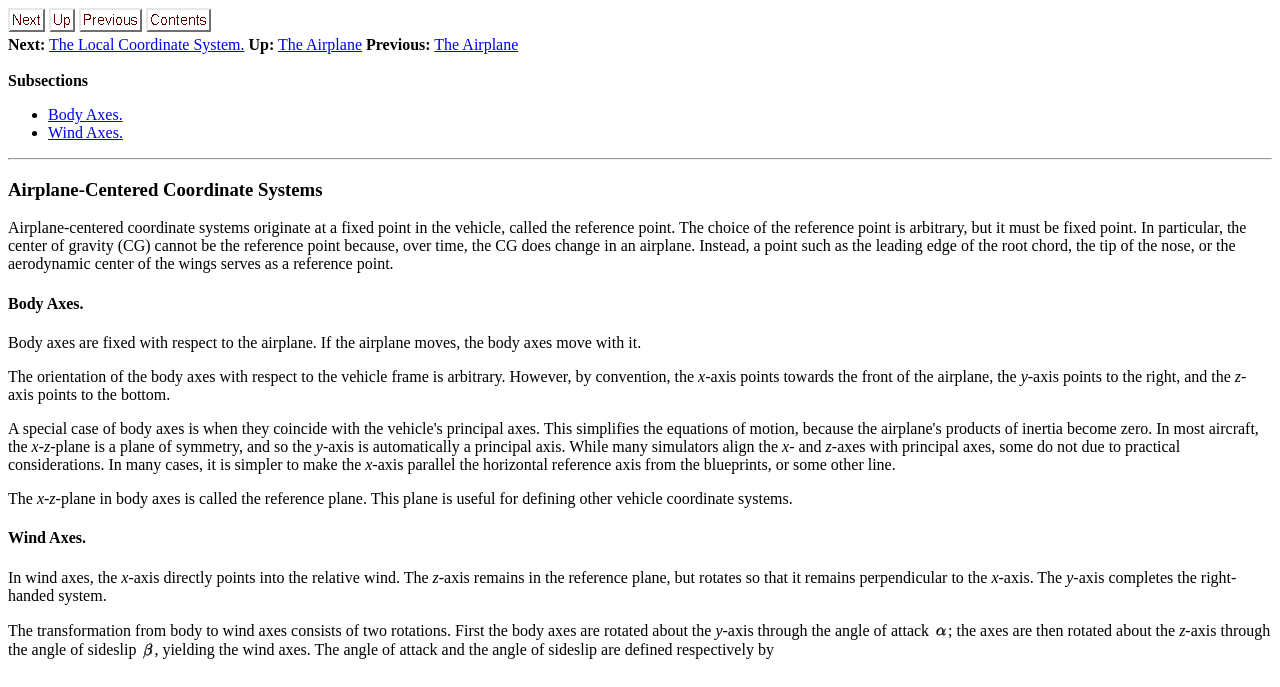Can you find the bounding box coordinates for the element that needs to be clicked to execute this instruction: "Read about Wind Axes"? The coordinates should be given as four float numbers between 0 and 1, i.e., [left, top, right, bottom].

[0.006, 0.77, 0.994, 0.797]